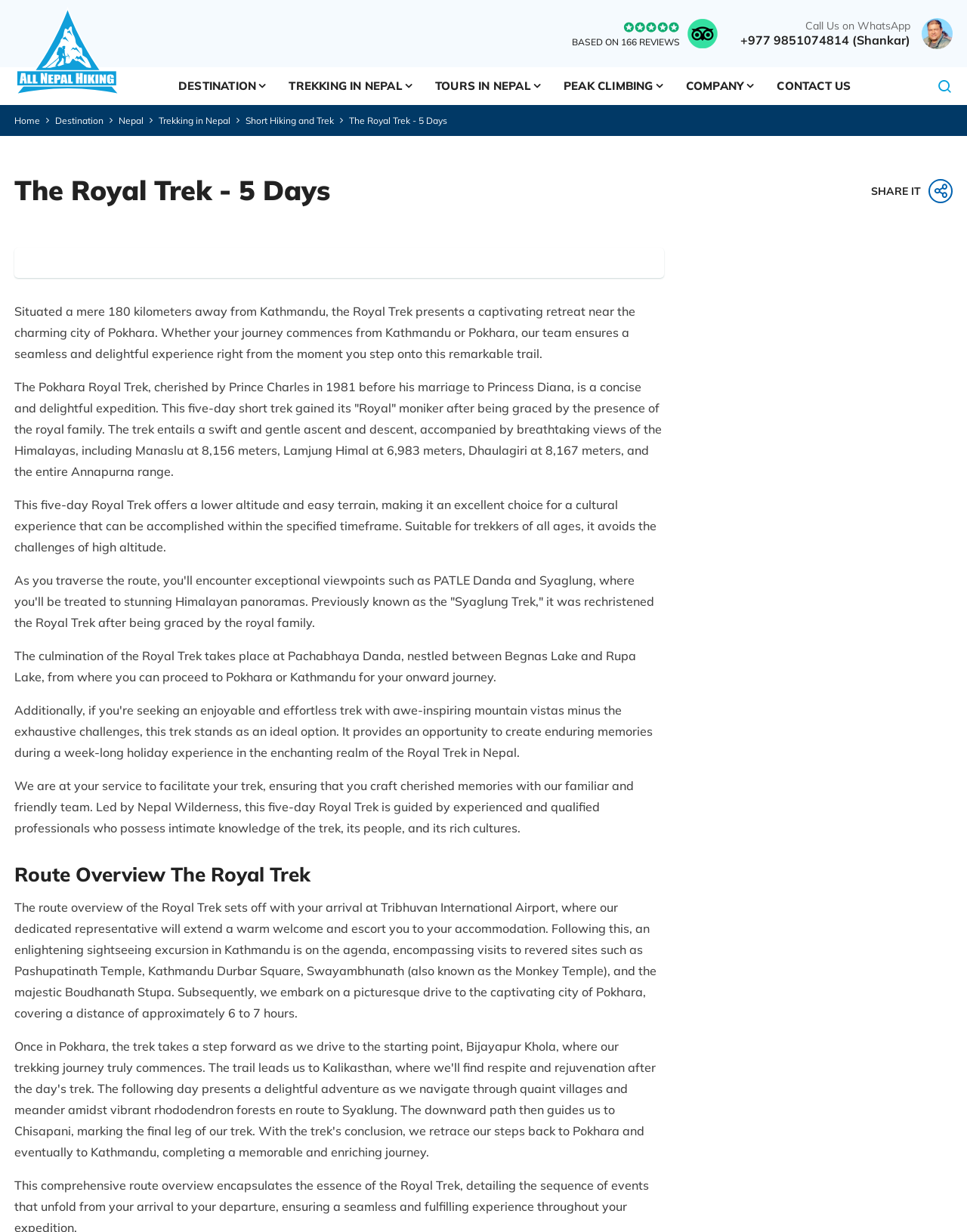What is the phone number for WhatsApp?
Based on the image, please offer an in-depth response to the question.

The phone number for WhatsApp is +977 9851074814, which is associated with Shankar, as indicated by the StaticText element '+977 9851074814 (Shankar)' with bounding box coordinates [0.766, 0.026, 0.941, 0.039].